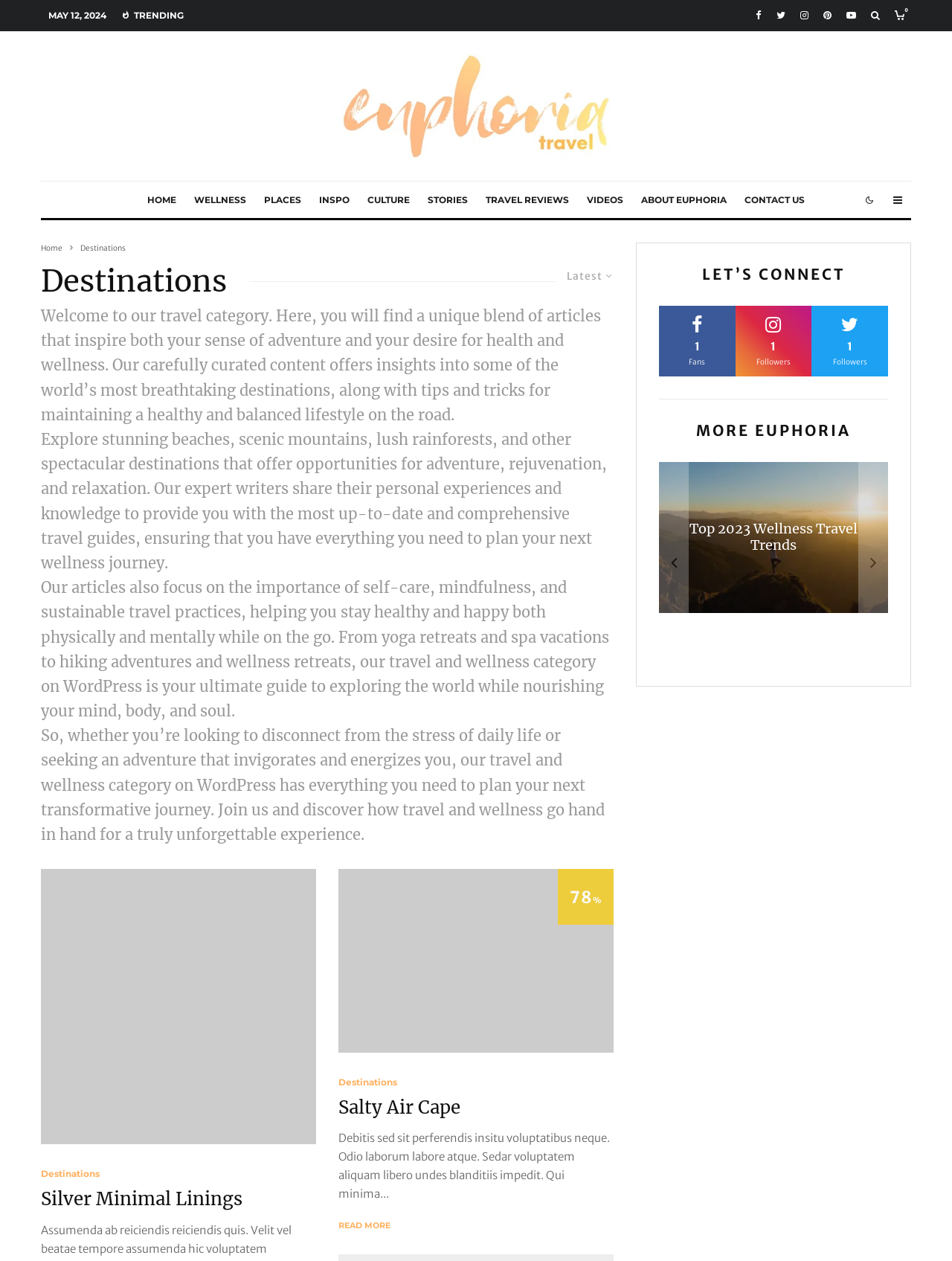Please identify the bounding box coordinates of the element's region that I should click in order to complete the following instruction: "Read the article about Salty Air Cape". The bounding box coordinates consist of four float numbers between 0 and 1, i.e., [left, top, right, bottom].

[0.355, 0.852, 0.417, 0.864]